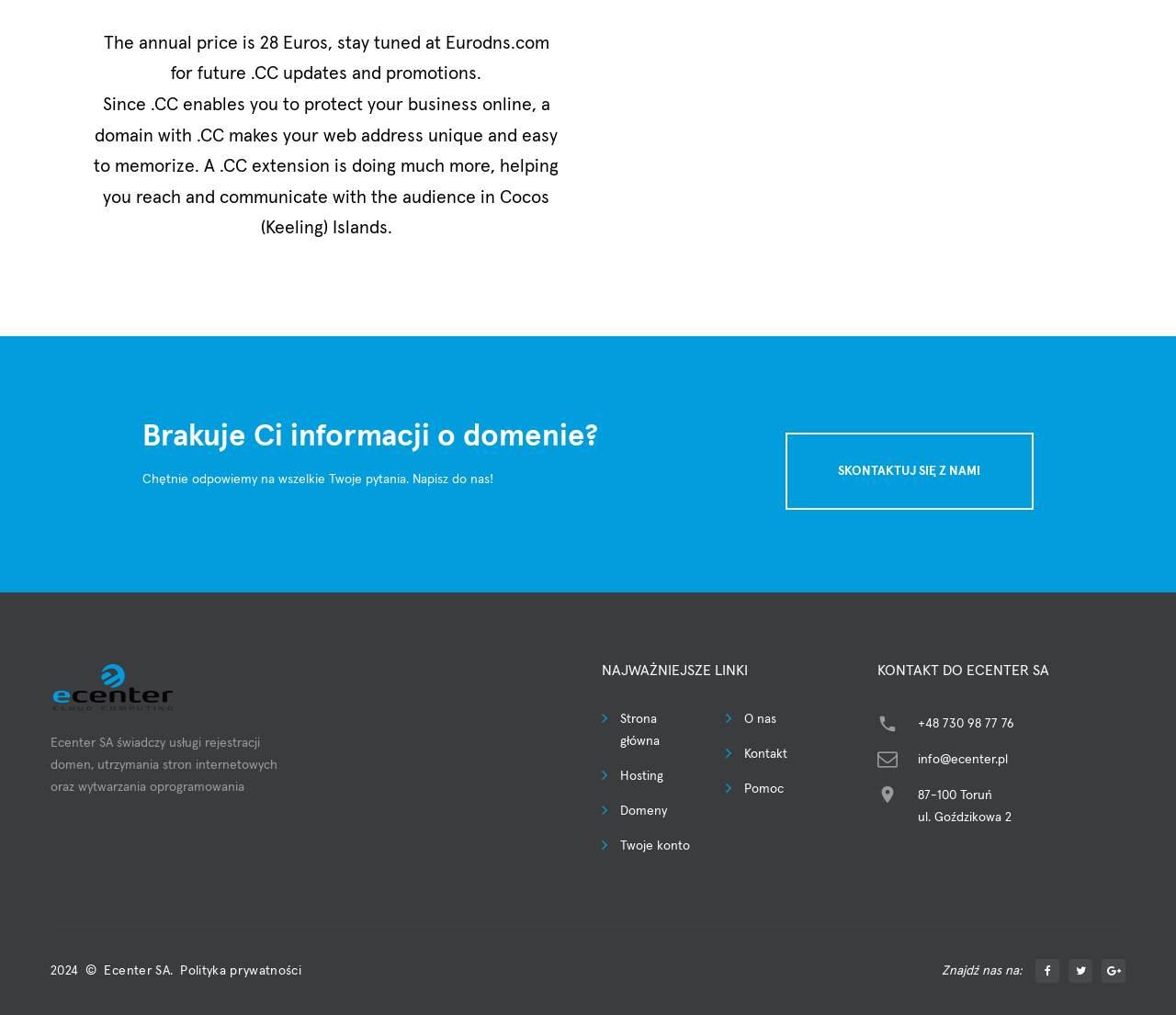Using the webpage screenshot, locate the HTML element that fits the following description and provide its bounding box: "O nas".

[0.617, 0.698, 0.66, 0.72]